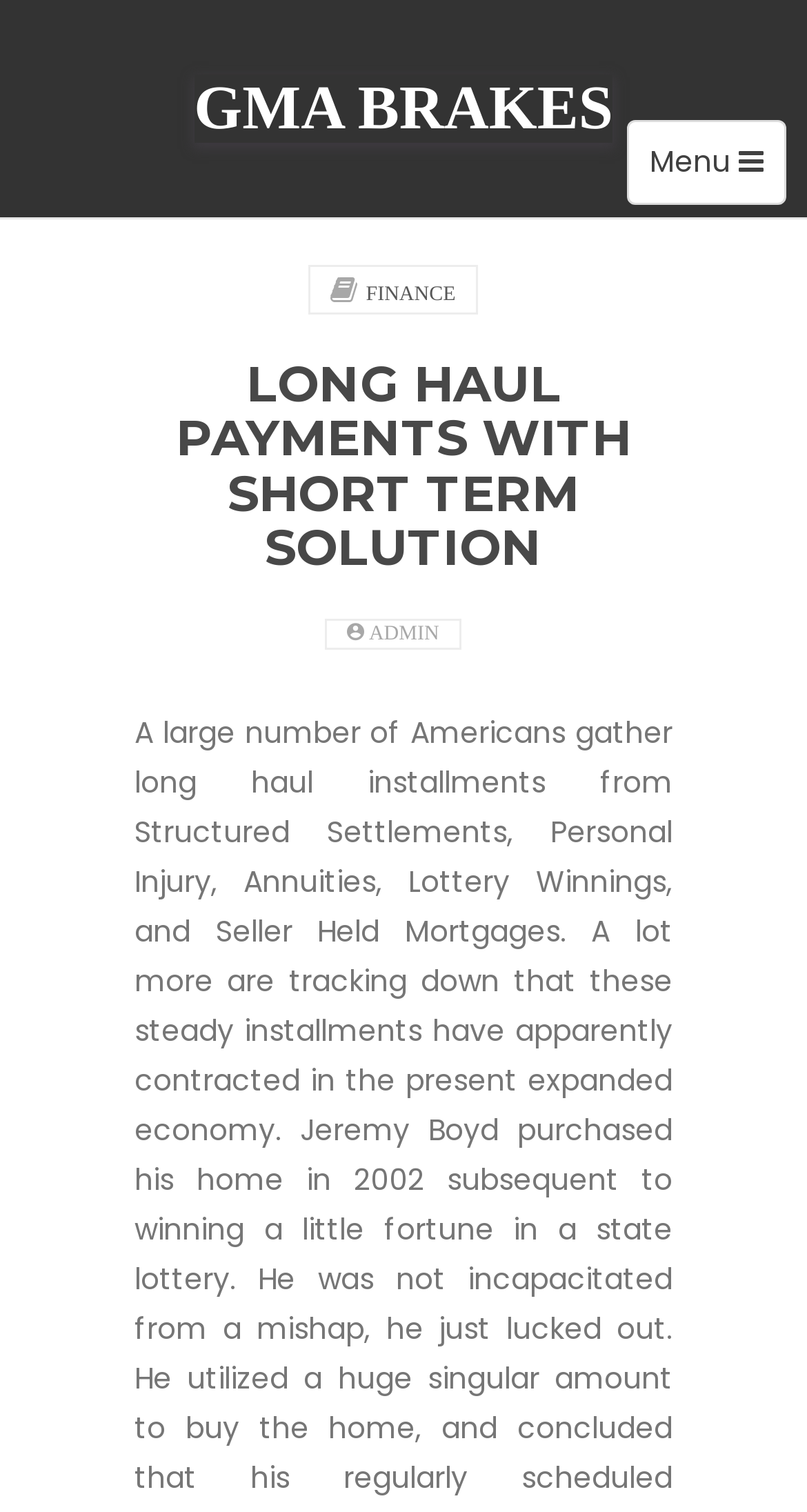What is the name of the company?
Please respond to the question with a detailed and thorough explanation.

The name of the company can be found in the heading element at the top of the webpage, which is 'GMA BRAKES'. This is also confirmed by the link with the same text inside the heading element.